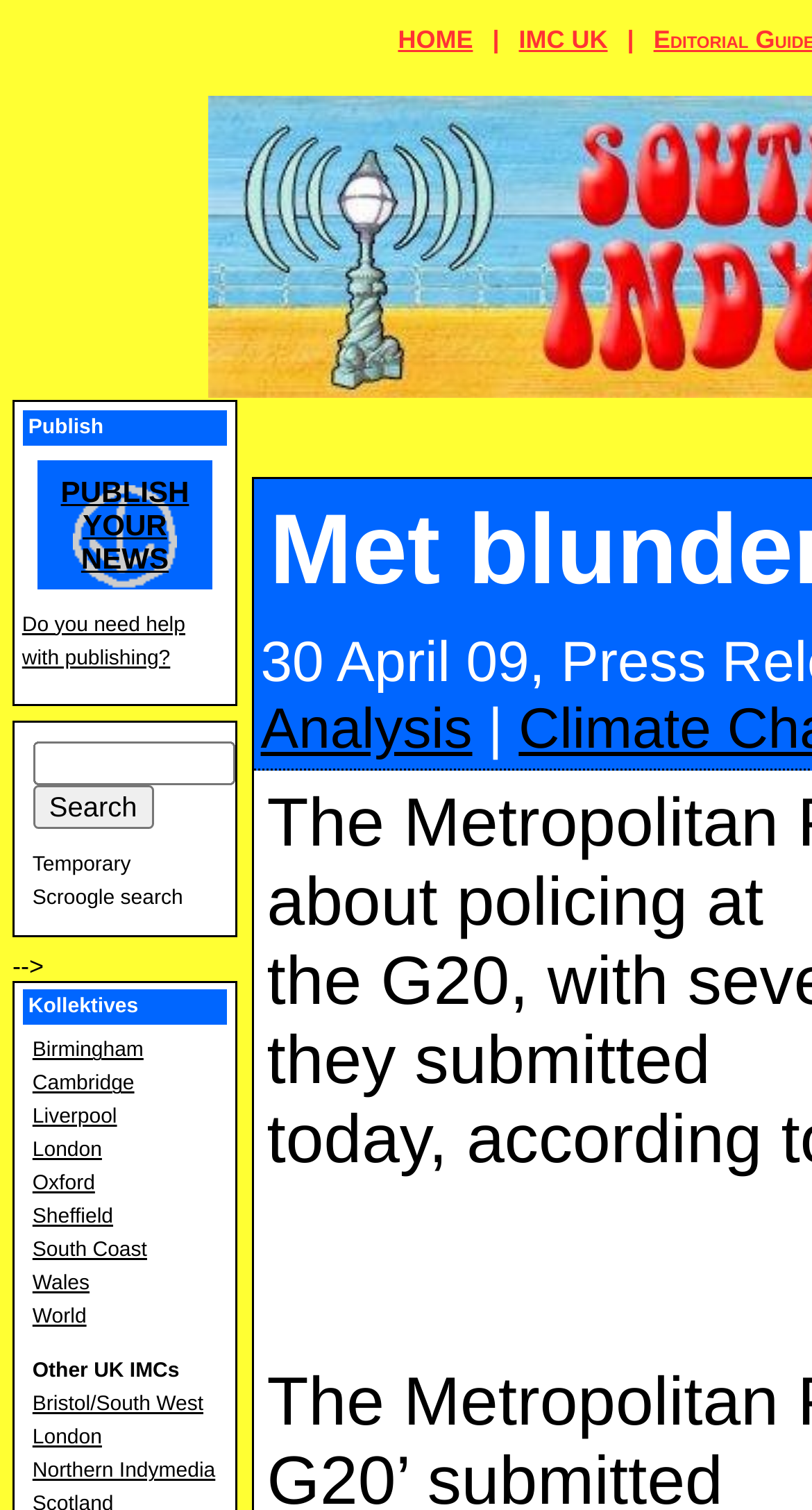Using the description: "parent_node: Email name="form_fields[email]" placeholder="Email"", determine the UI element's bounding box coordinates. Ensure the coordinates are in the format of four float numbers between 0 and 1, i.e., [left, top, right, bottom].

None